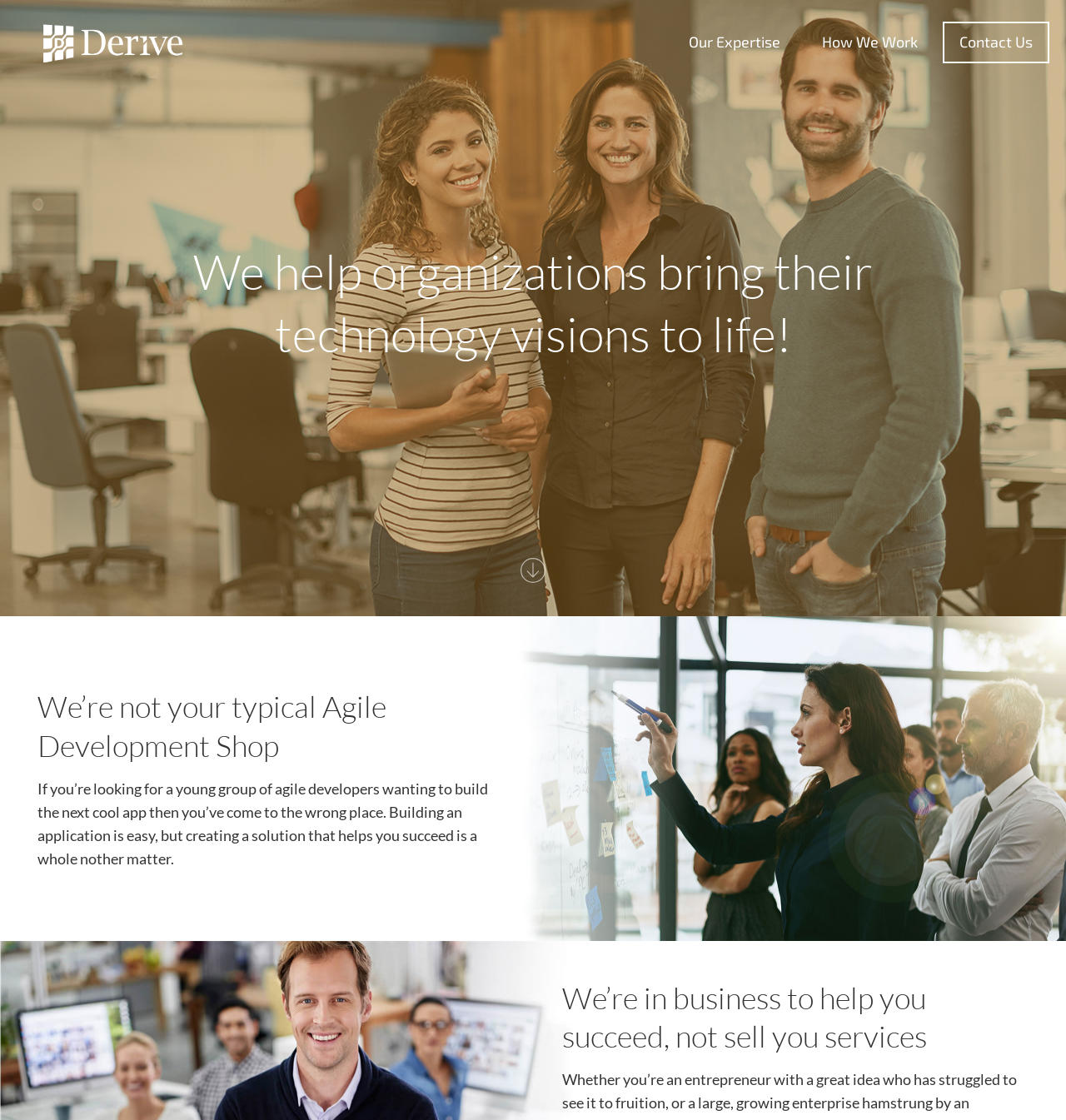What is the purpose of the image on the webpage?
Please look at the screenshot and answer using one word or phrase.

Decoration